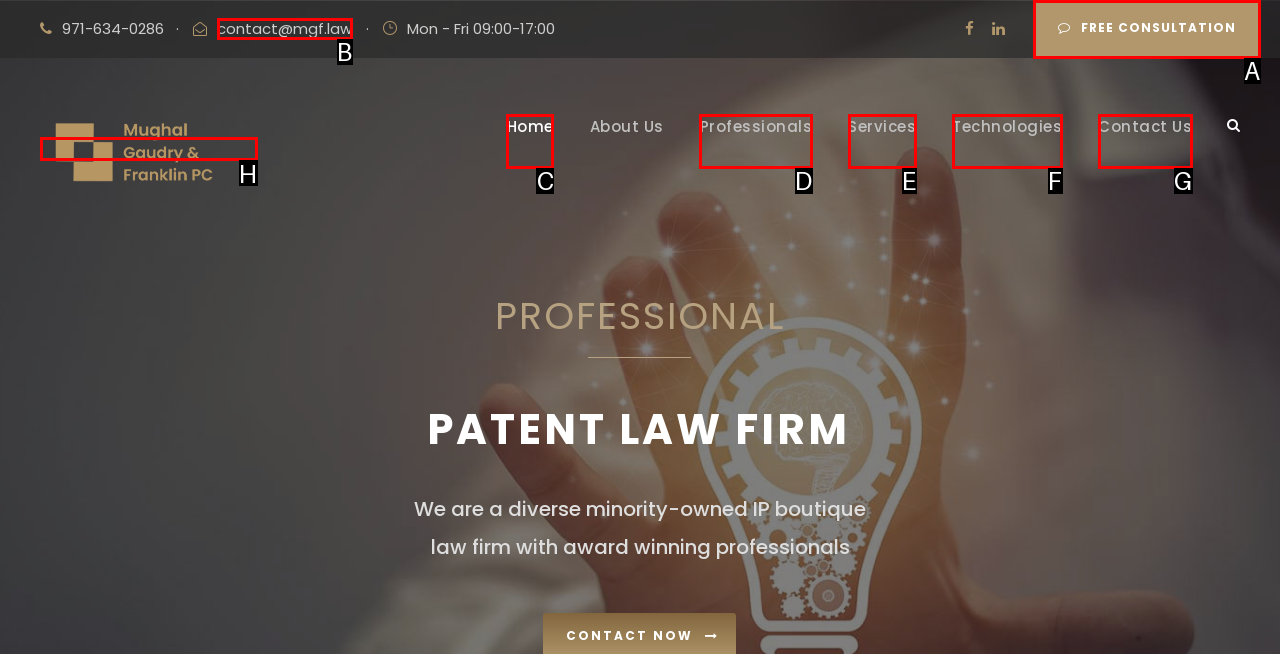With the description: Services, find the option that corresponds most closely and answer with its letter directly.

E